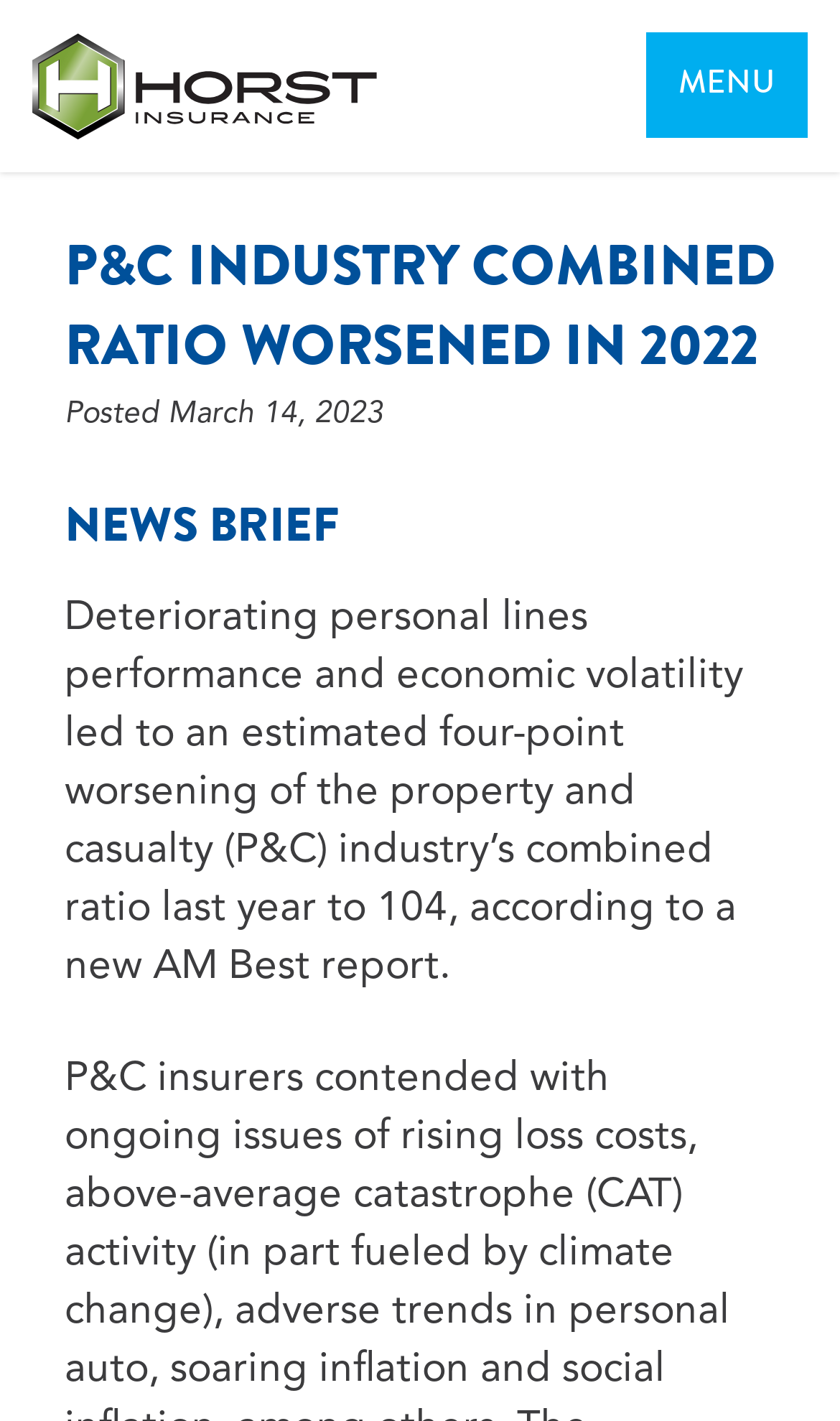Offer a thorough description of the webpage.

The webpage is about the P&C industry's combined ratio worsening in 2022, as indicated by the title "P&C Industry Combined Ratio Worsened in 2022". At the top of the page, there is a banner that spans the entire width, containing the Horst Insurance logo on the left side and the text "MENU" on the right side. 

Below the banner, there is a heading that reads "P&C INDUSTRY COMBINED RATIO WORSENED IN 2022", which is centered on the page. Underneath this heading, there is a subheading "NEWS BRIEF" and a date "Posted March 14, 2023" on the left side. 

The main content of the page is a paragraph of text that describes the deterioration of personal lines performance and economic volatility, leading to an estimated four-point worsening of the property and casualty industry's combined ratio last year to 104, according to a new AM Best report. This text is positioned below the heading and date, and takes up most of the page's width.